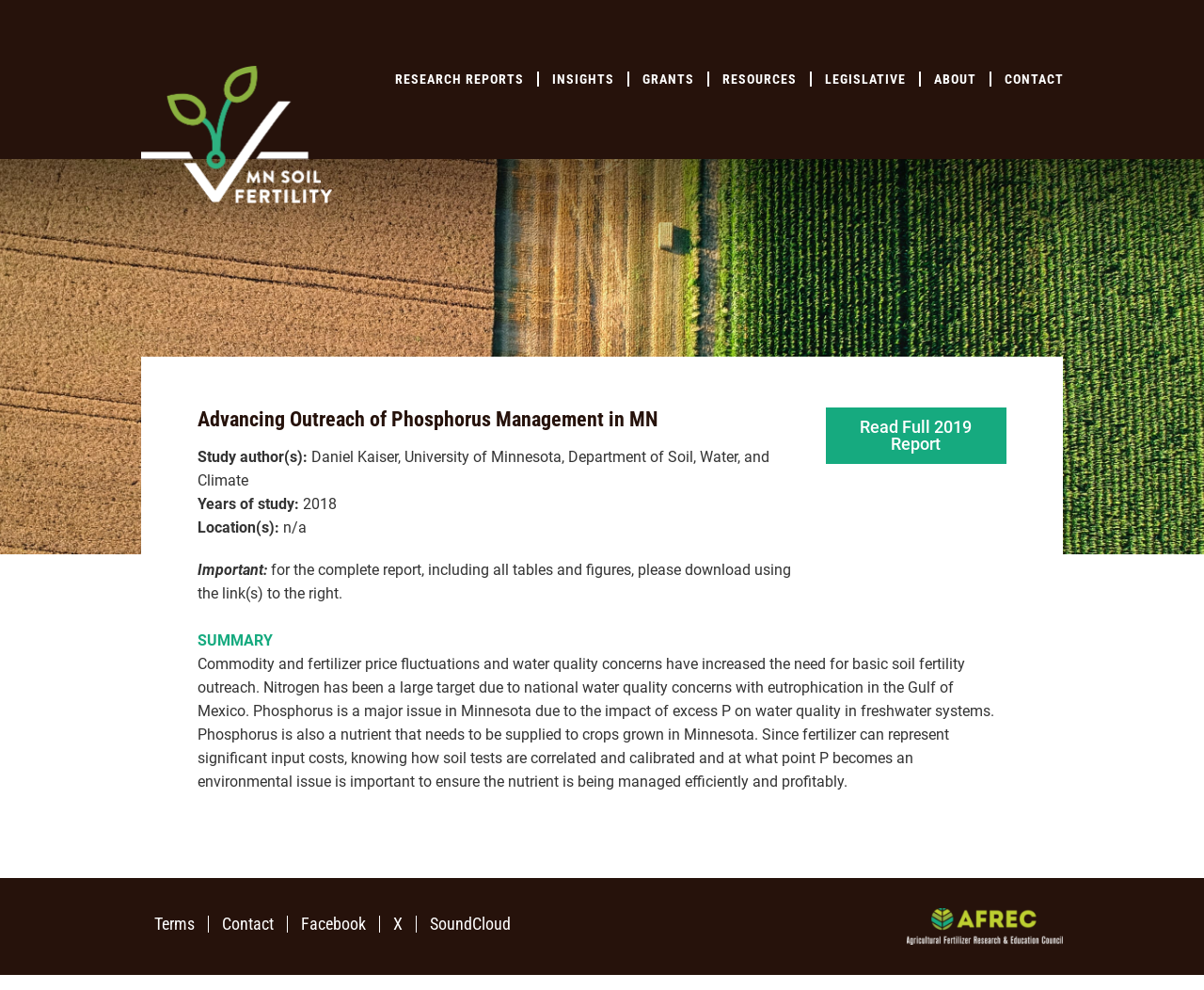Could you locate the bounding box coordinates for the section that should be clicked to accomplish this task: "Visit the RESEARCH REPORTS page".

[0.317, 0.057, 0.448, 0.104]